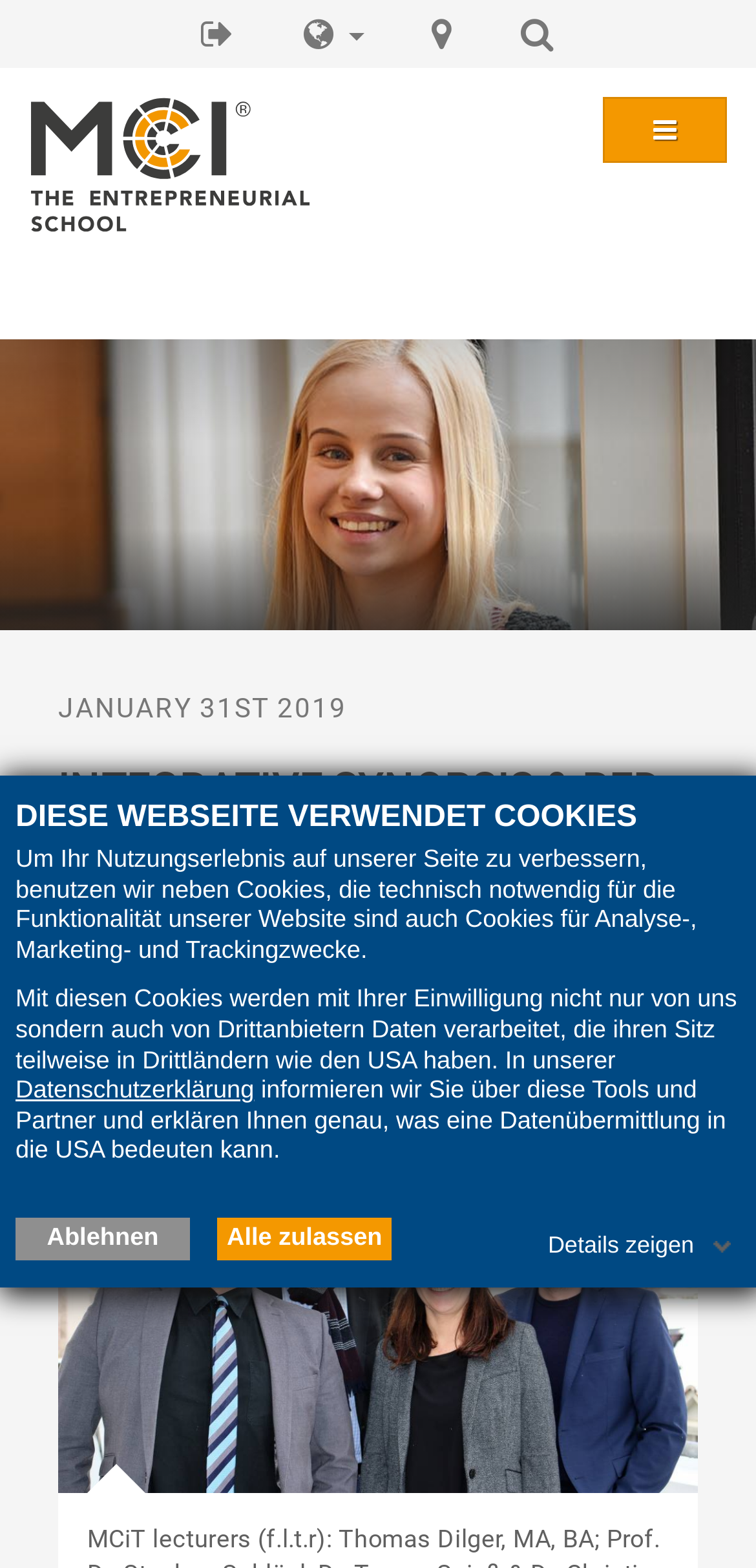Determine the bounding box coordinates of the element that should be clicked to execute the following command: "Click the arrow button".

[0.038, 0.747, 0.154, 0.803]